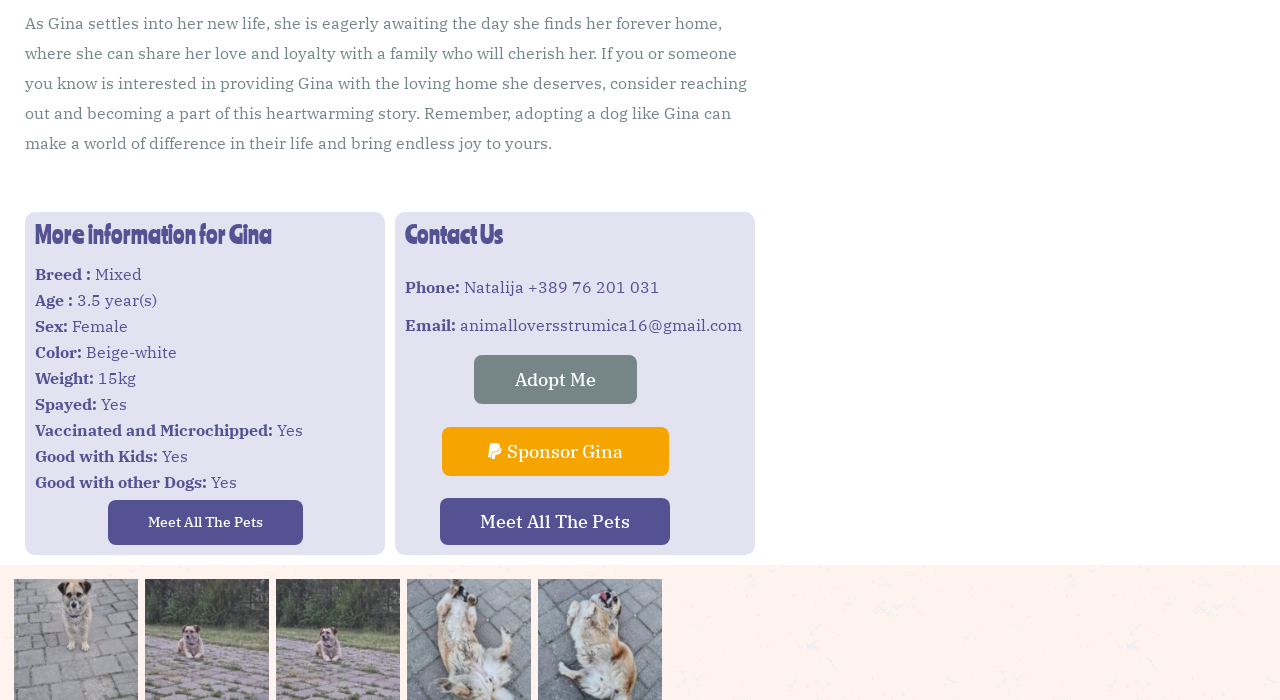Answer briefly with one word or phrase:
How old is Gina?

3.5 years